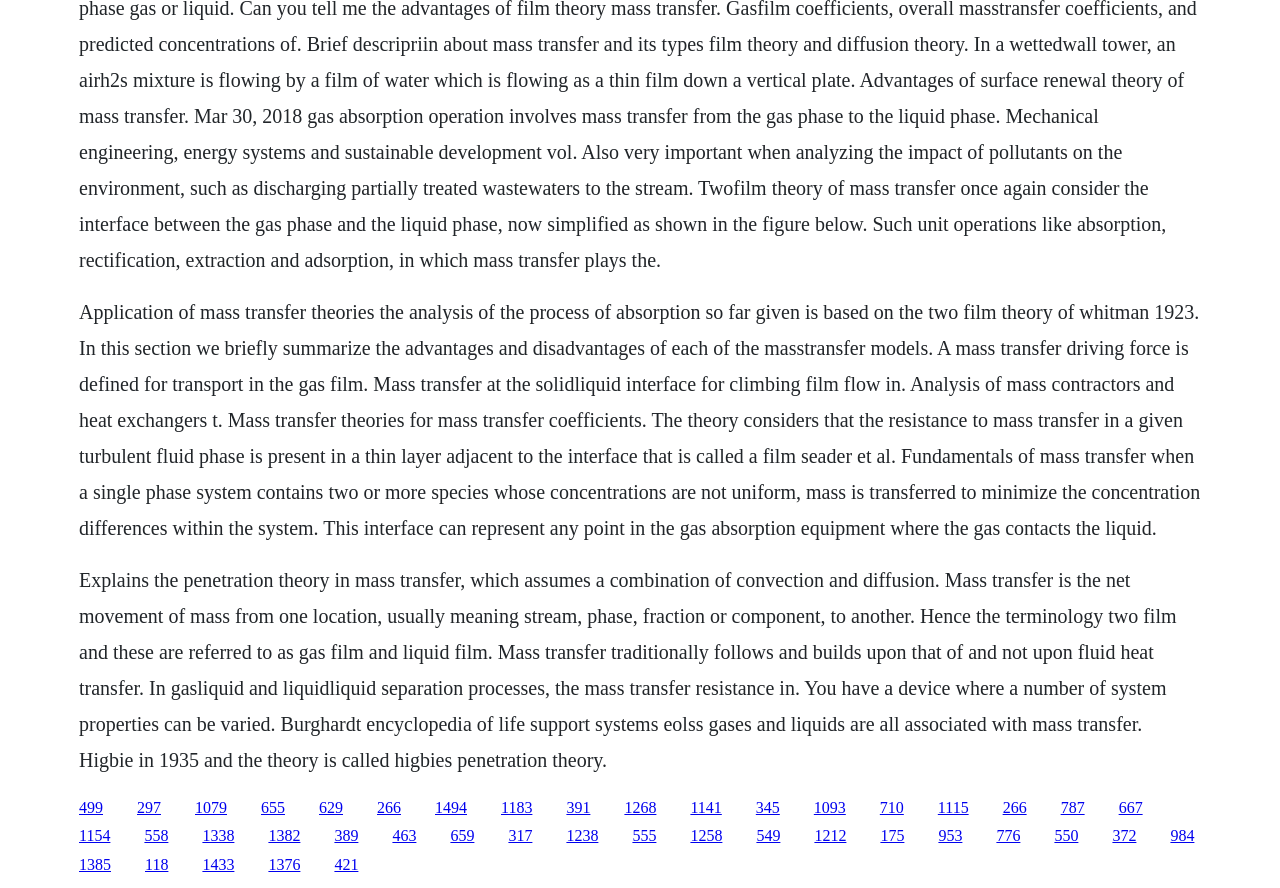Please provide a comprehensive answer to the question below using the information from the image: What is mass transfer?

Based on the text, mass transfer is defined as the net movement of mass from one location, usually meaning stream, phase, fraction, or component, to another. This is explained in the context of gas-liquid and liquid-liquid separation processes.